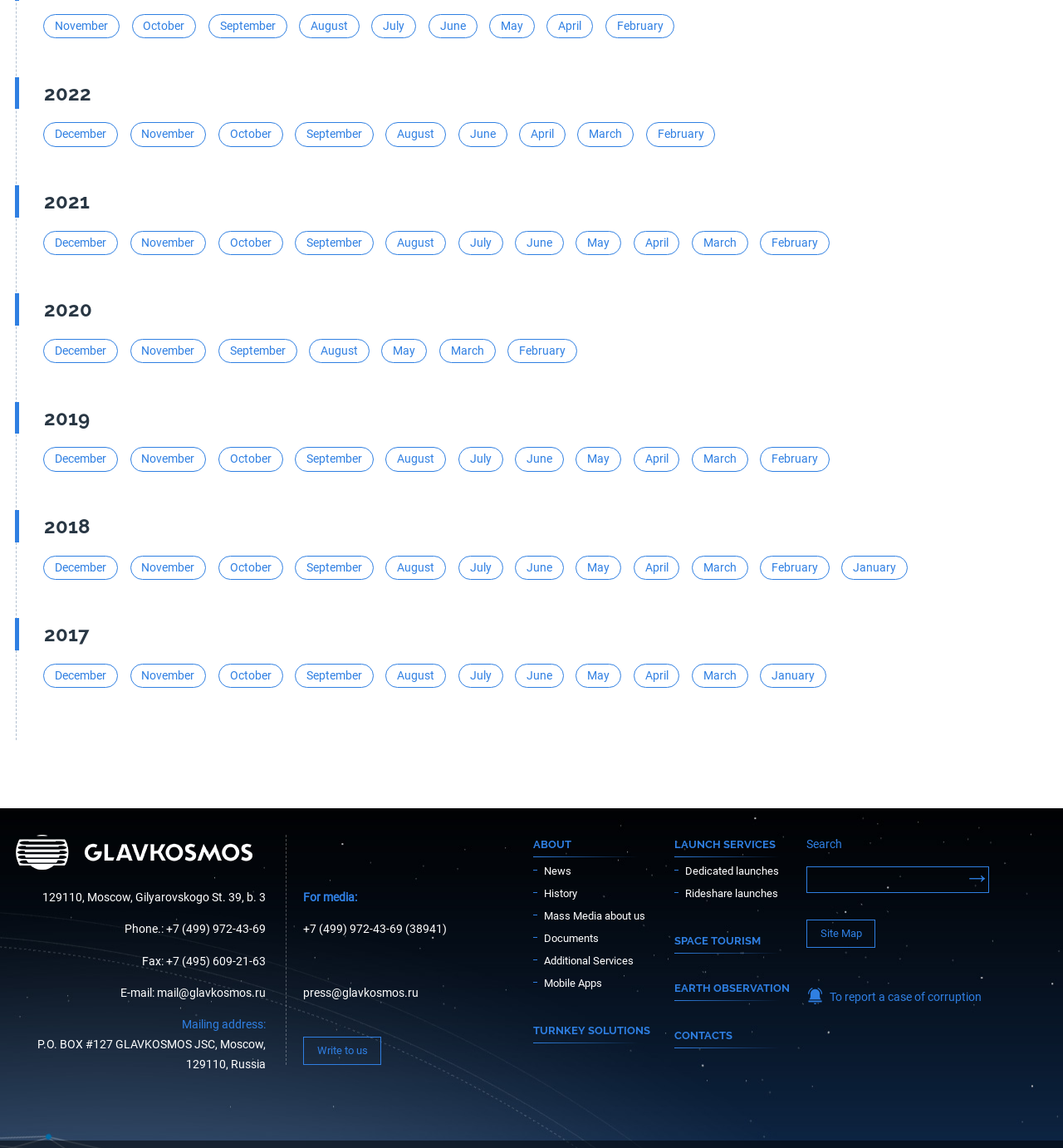Please study the image and answer the question comprehensively:
How many links are there for each year?

I analyzed the links for each year and found that there are 12 links for each year, representing the 12 months of the year.